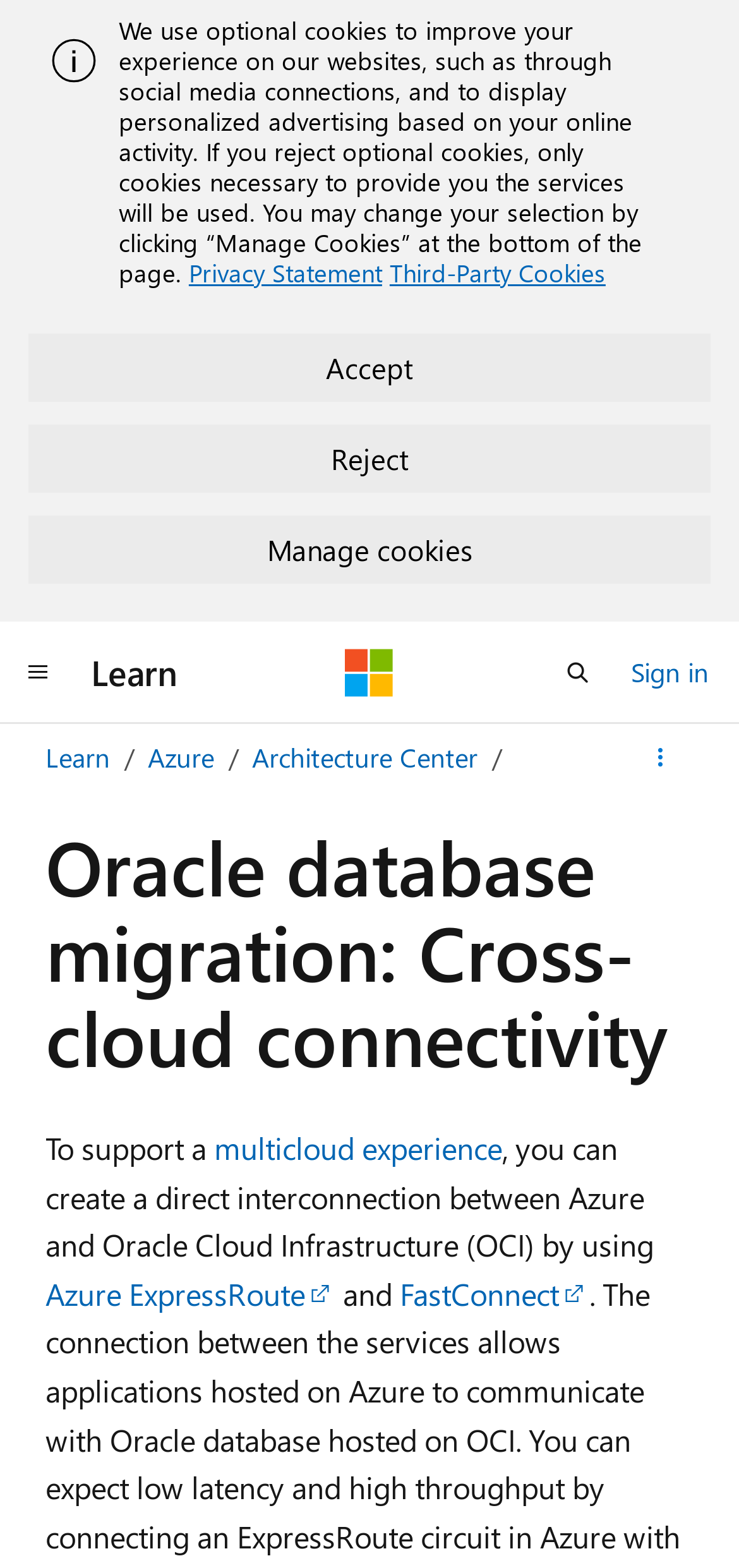Given the description of a UI element: "aria-label="Global navigation" title="Global navigation"", identify the bounding box coordinates of the matching element in the webpage screenshot.

[0.0, 0.407, 0.103, 0.45]